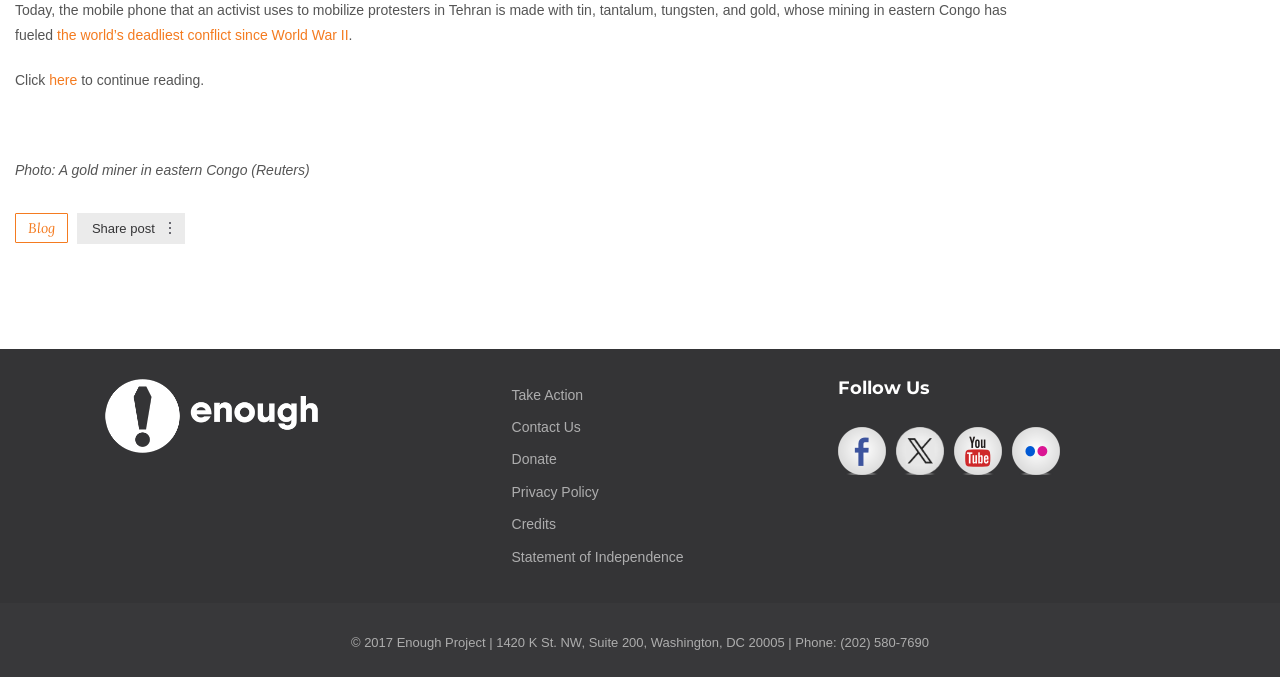Determine the bounding box of the UI component based on this description: "title="Find us on YouTube"". The bounding box coordinates should be four float values between 0 and 1, i.e., [left, top, right, bottom].

[0.746, 0.63, 0.783, 0.701]